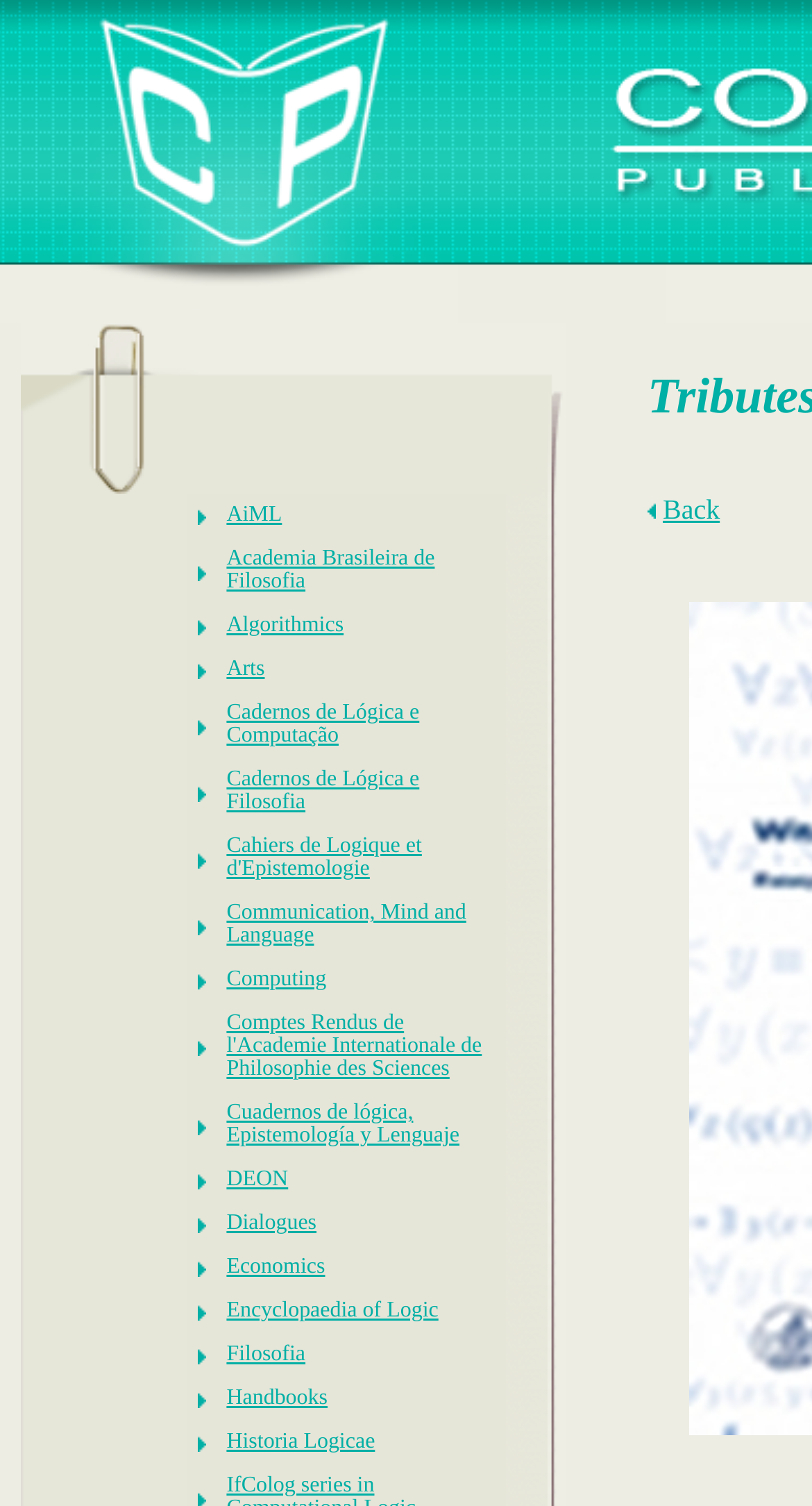Reply to the question with a single word or phrase:
How many publications are listed?

29